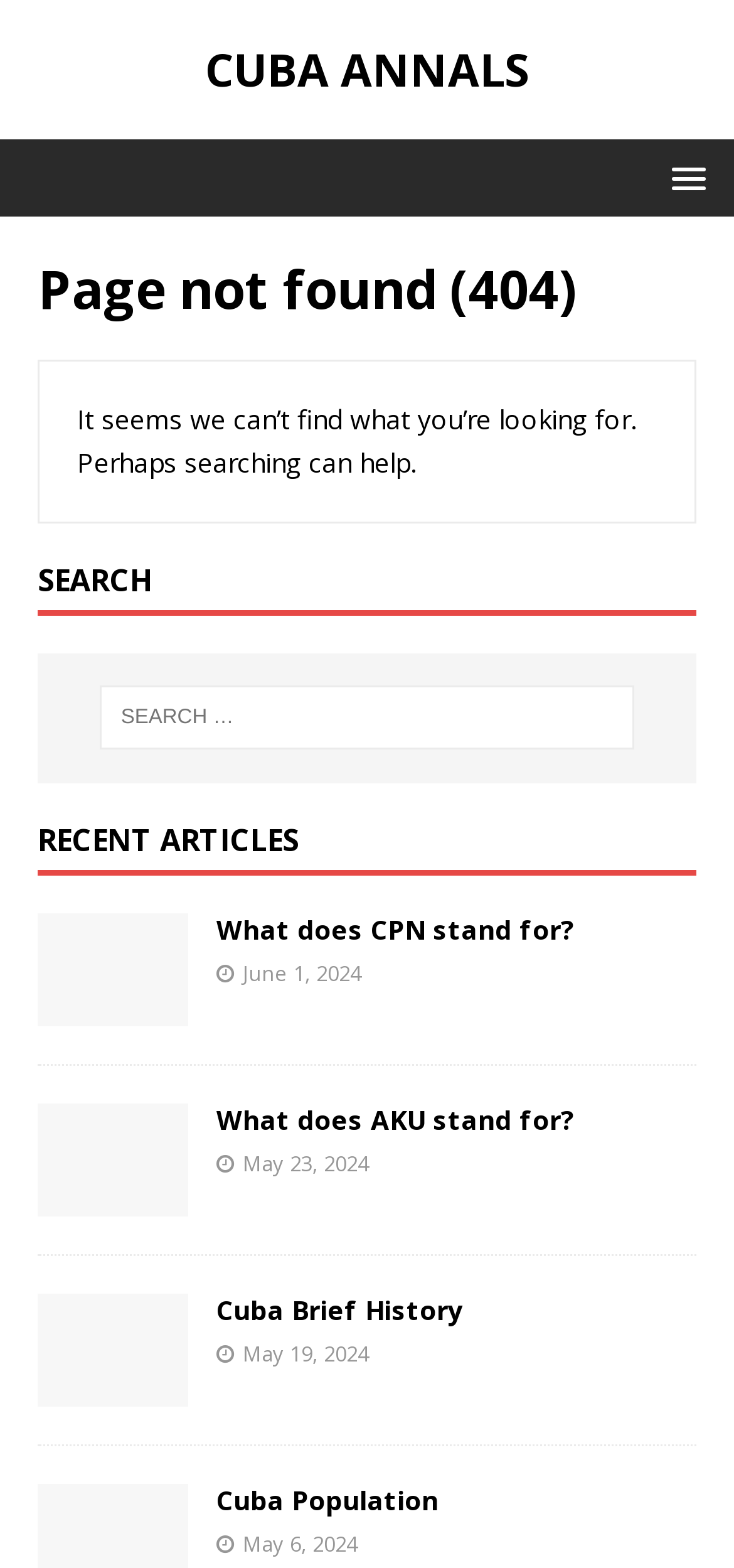What is the topic of the first recent article?
Refer to the image and provide a detailed answer to the question.

The topic of the first recent article is 'CPN', as indicated by the link text 'What does CPN stand for?' and the presence of a 'No Image' image link above it.